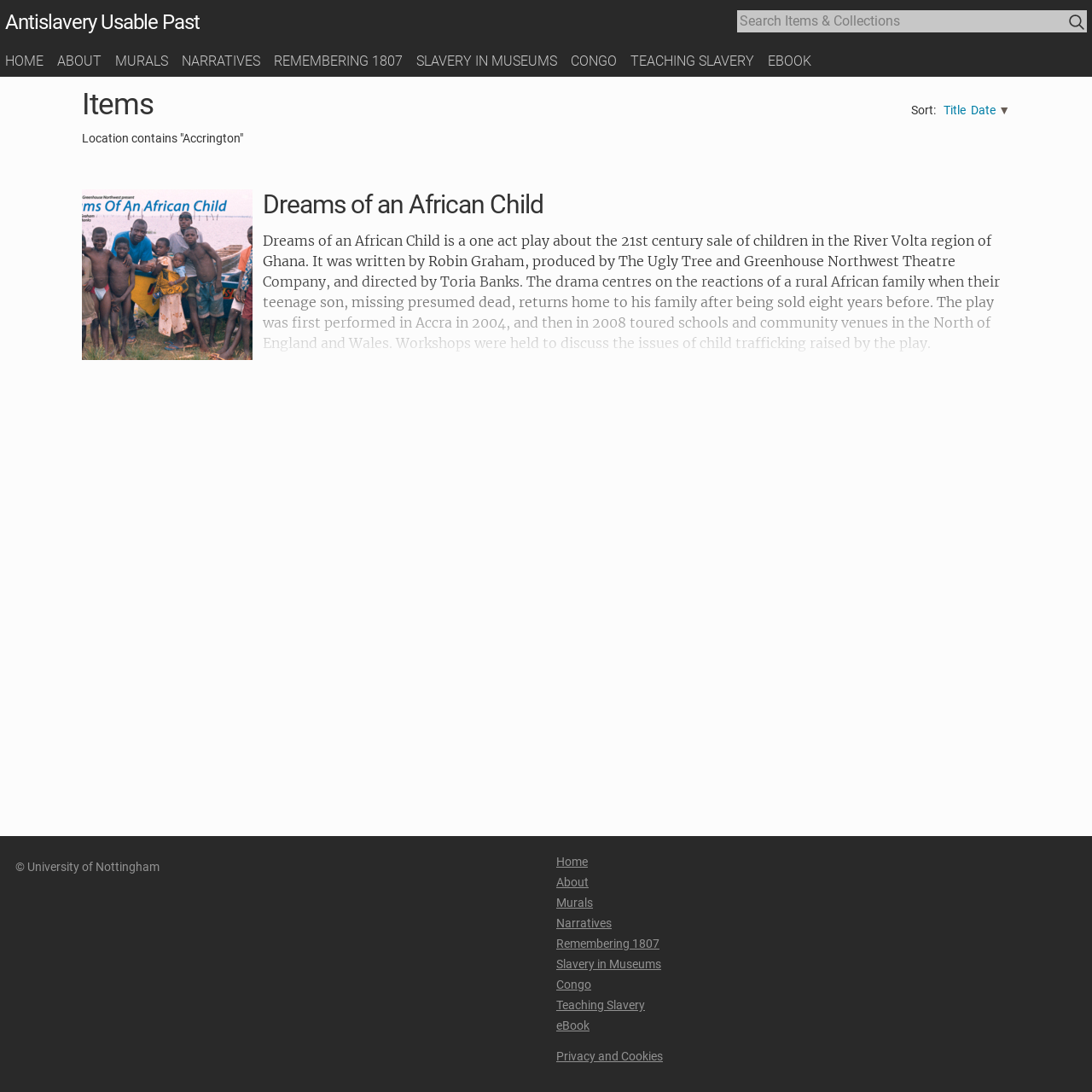Provide a one-word or brief phrase answer to the question:
What is the topic of the 'Remembering 1807' link?

Slavery